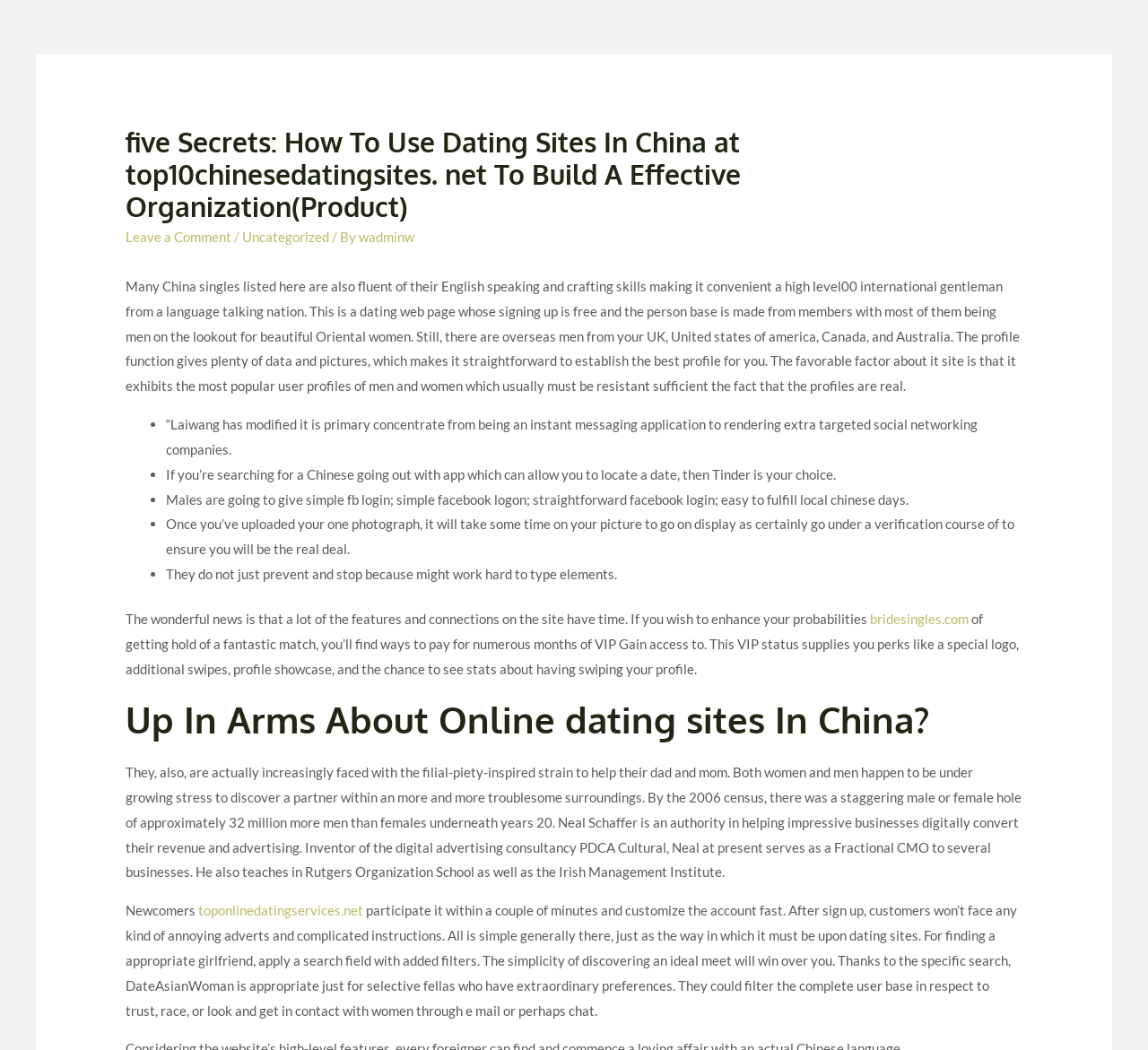Bounding box coordinates must be specified in the format (top-left x, top-left y, bottom-right x, bottom-right y). All values should be floating point numbers between 0 and 1. What are the bounding box coordinates of the UI element described as: toponlinedatingservices.net

[0.173, 0.859, 0.316, 0.875]